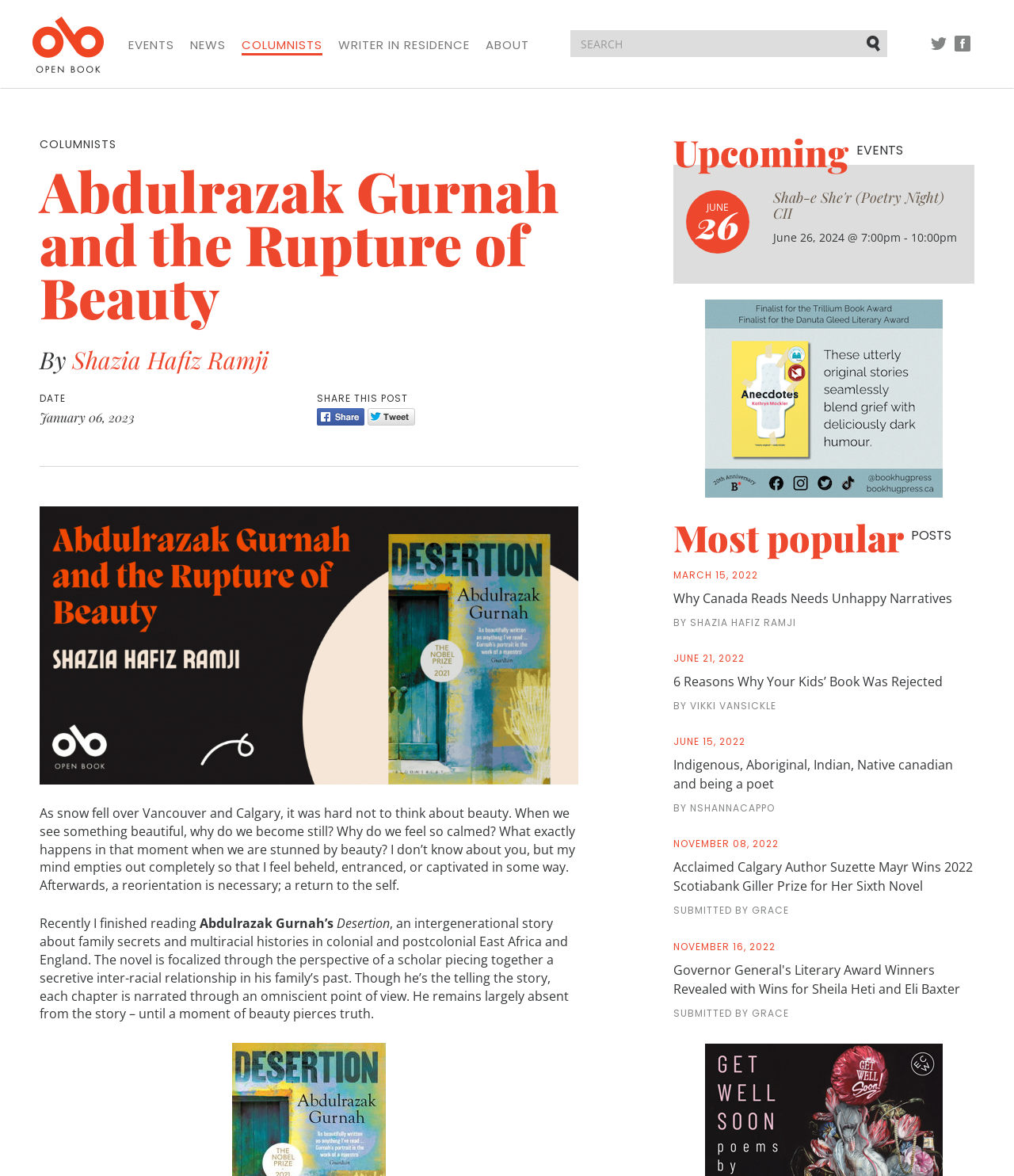Extract the bounding box of the UI element described as: "Share".

[0.312, 0.347, 0.359, 0.362]